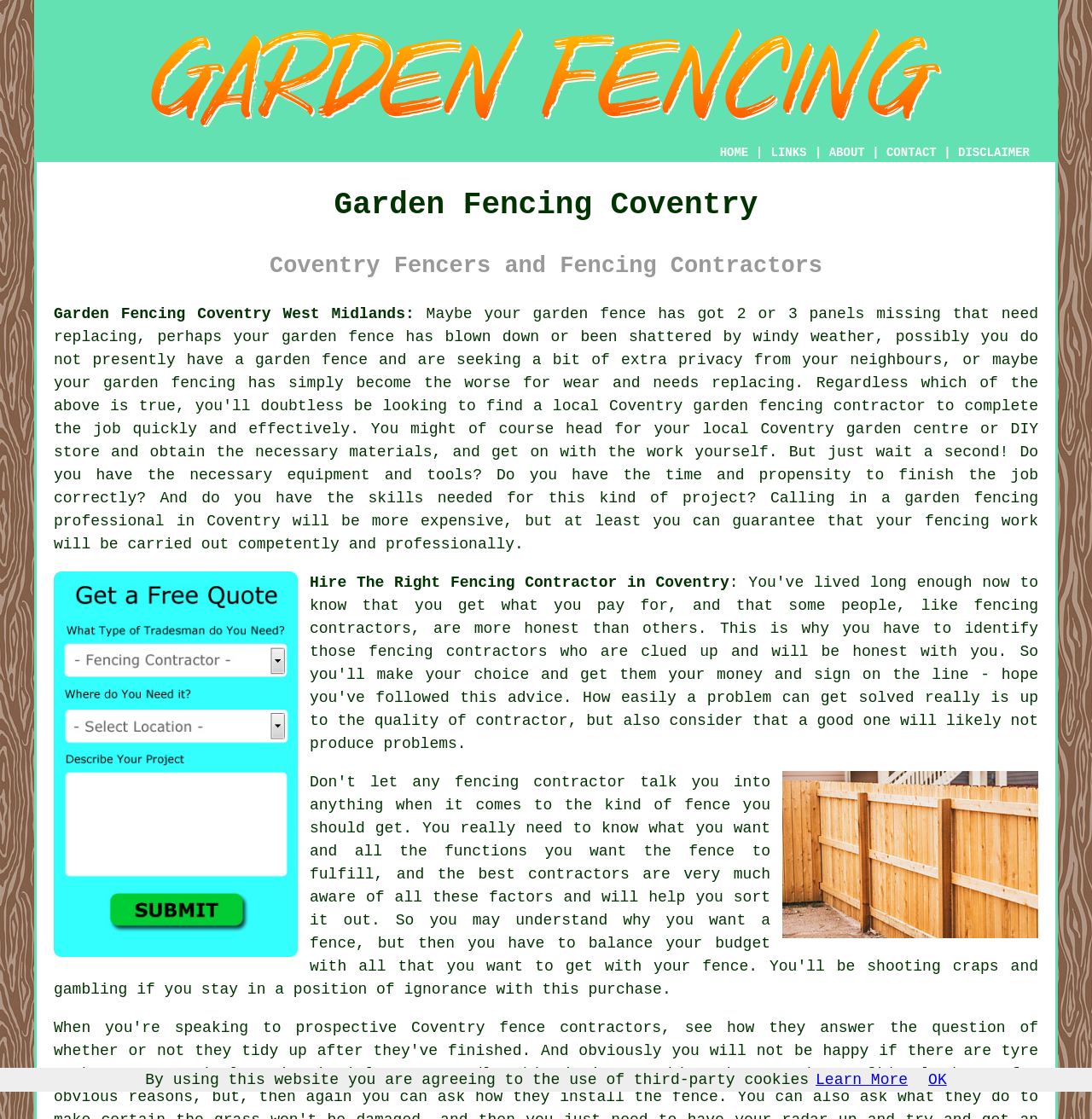Determine the coordinates of the bounding box for the clickable area needed to execute this instruction: "Click on the 'ABOUT' link".

[0.759, 0.13, 0.792, 0.143]